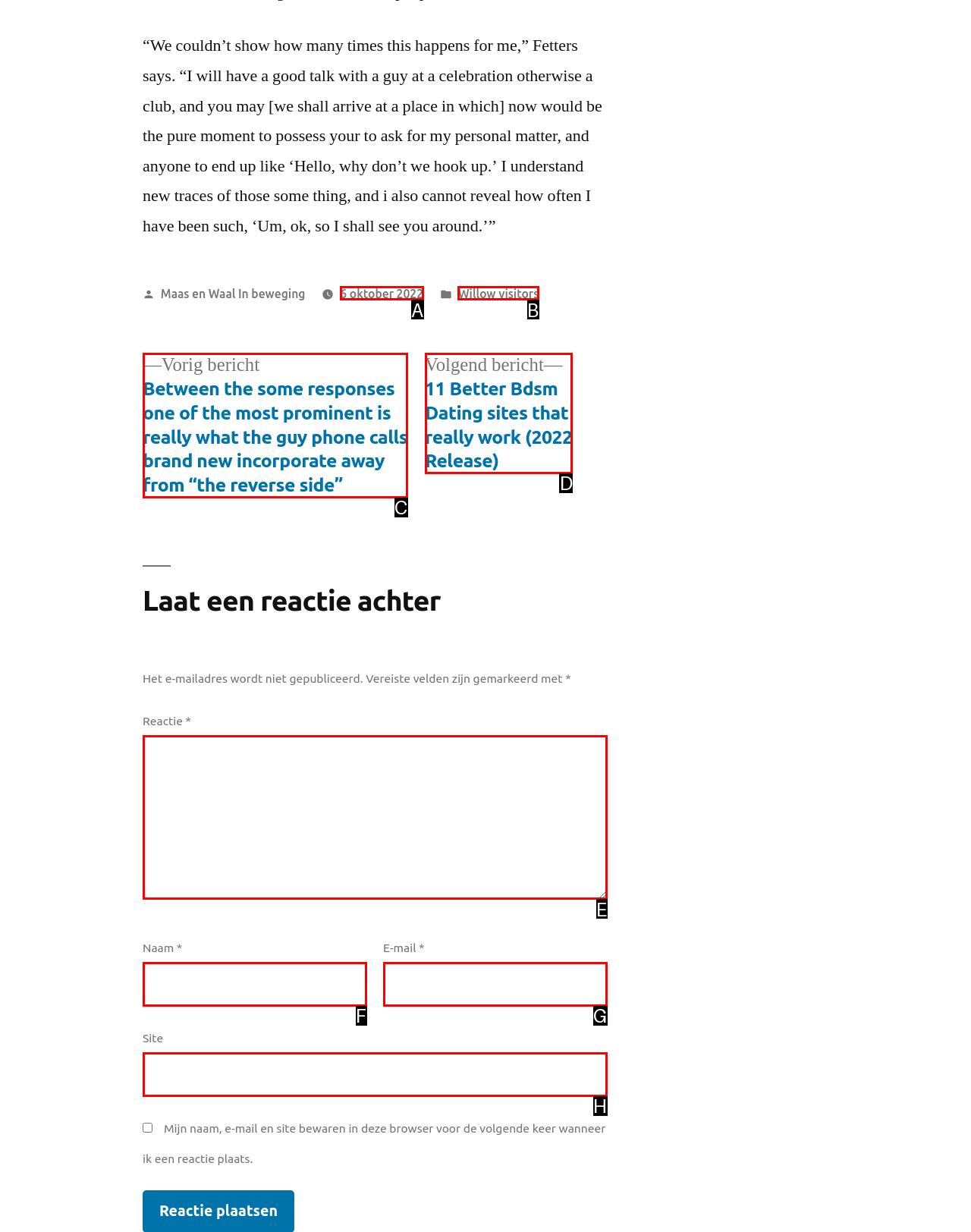Tell me which option I should click to complete the following task: Enter your reaction in the text box
Answer with the option's letter from the given choices directly.

E